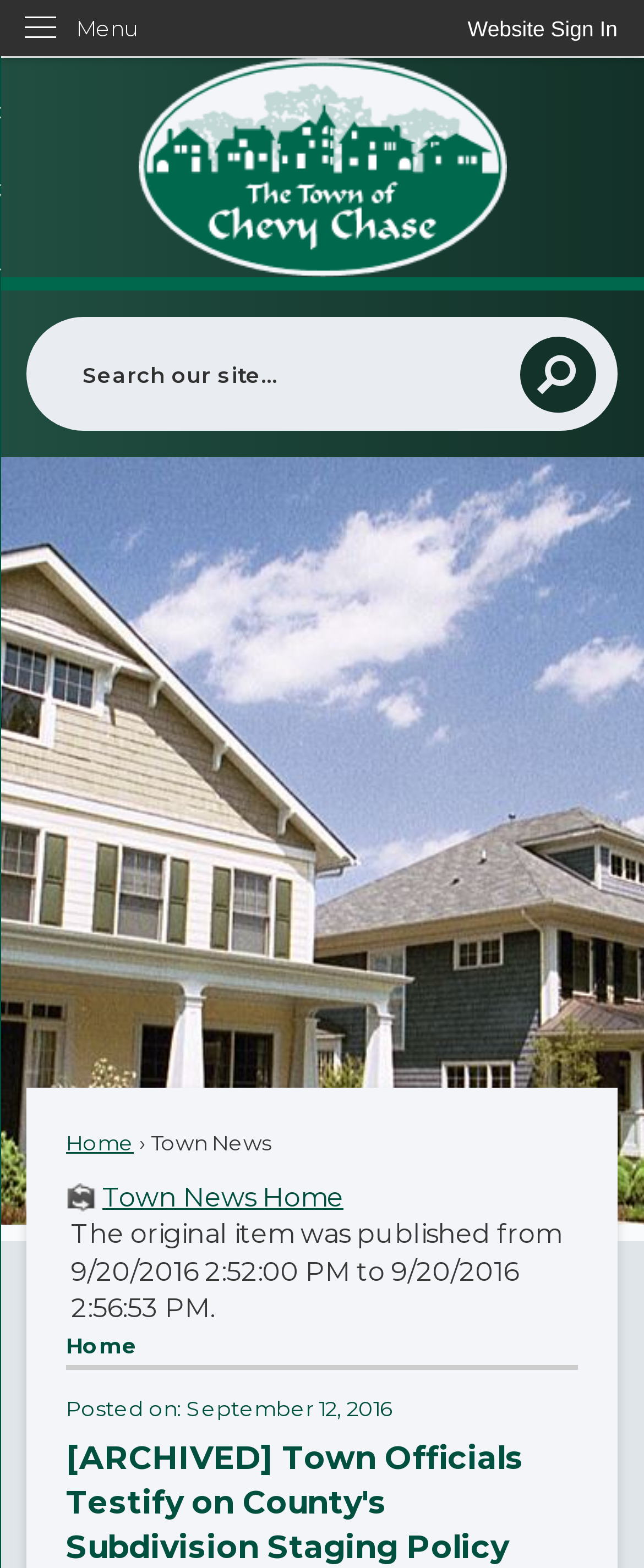Consider the image and give a detailed and elaborate answer to the question: 
What is the purpose of the search region?

I found a region labeled 'Search' with a textbox and a search button, which implies that this region is designed for users to search the website.